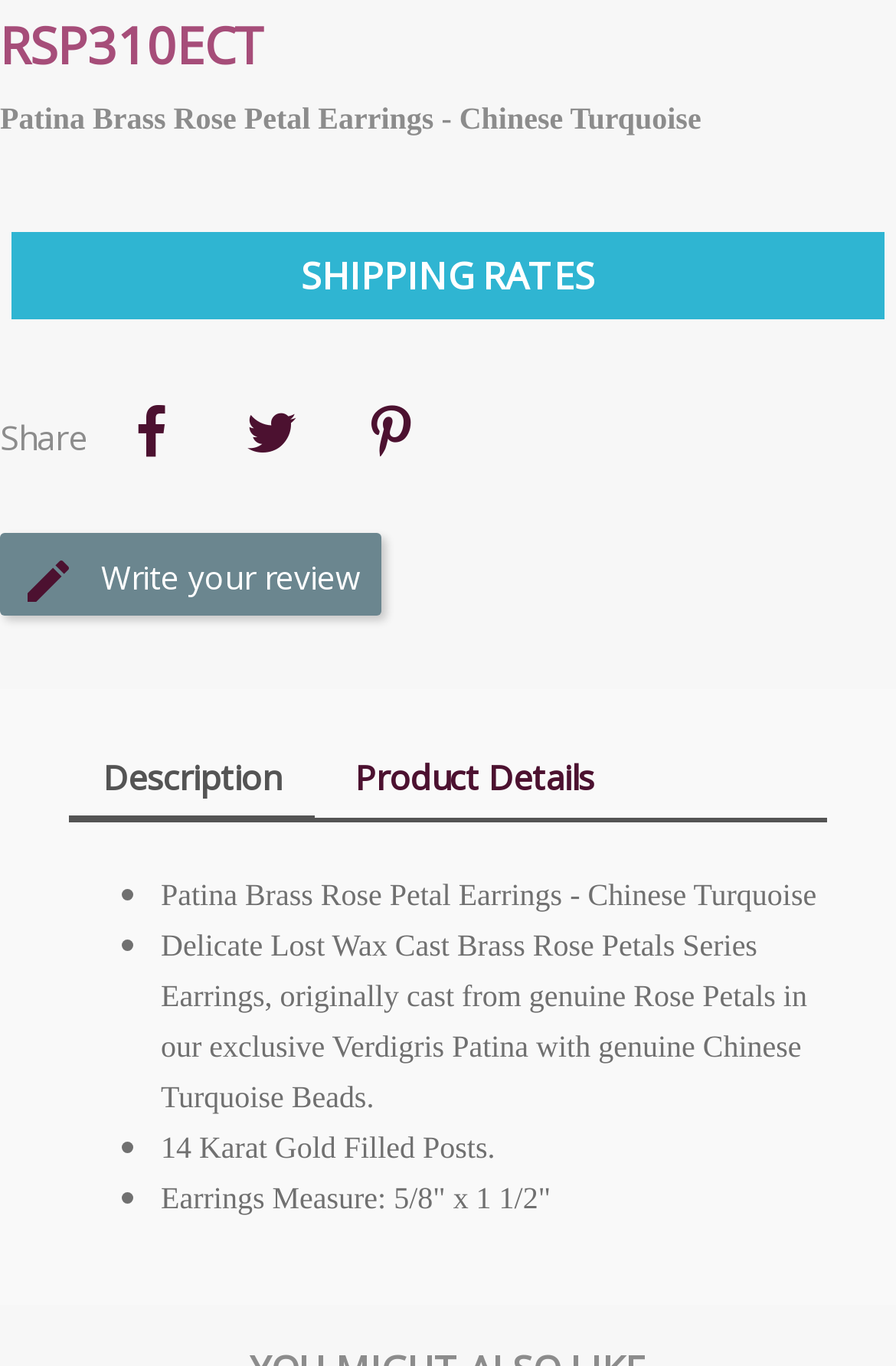Provide a short answer using a single word or phrase for the following question: 
What is the size of the earrings?

5/8" x 1 1/2"